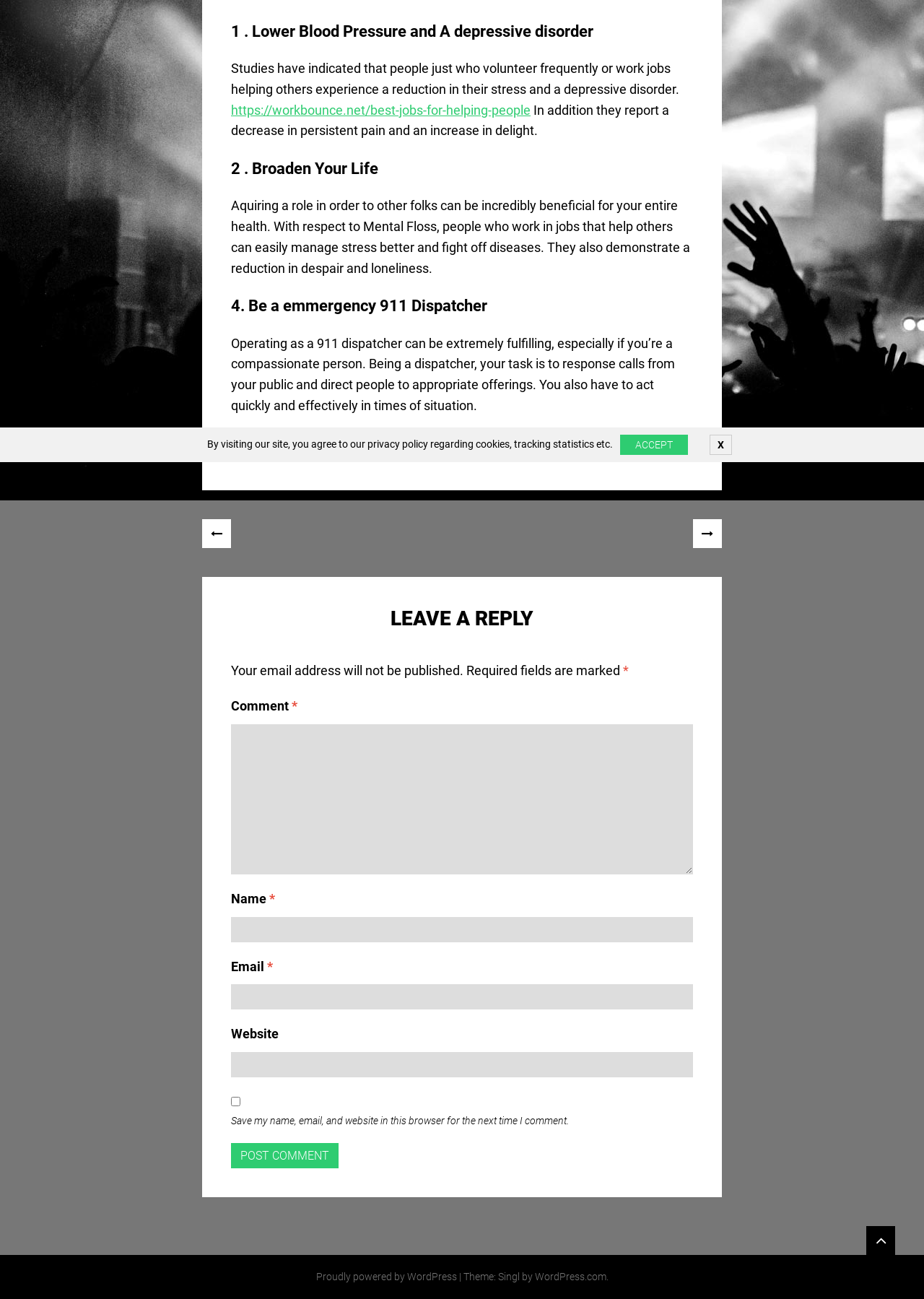For the element described, predict the bounding box coordinates as (top-left x, top-left y, bottom-right x, bottom-right y). All values should be between 0 and 1. Element description: parent_node: Email * aria-describedby="email-notes" name="email"

[0.25, 0.758, 0.75, 0.777]